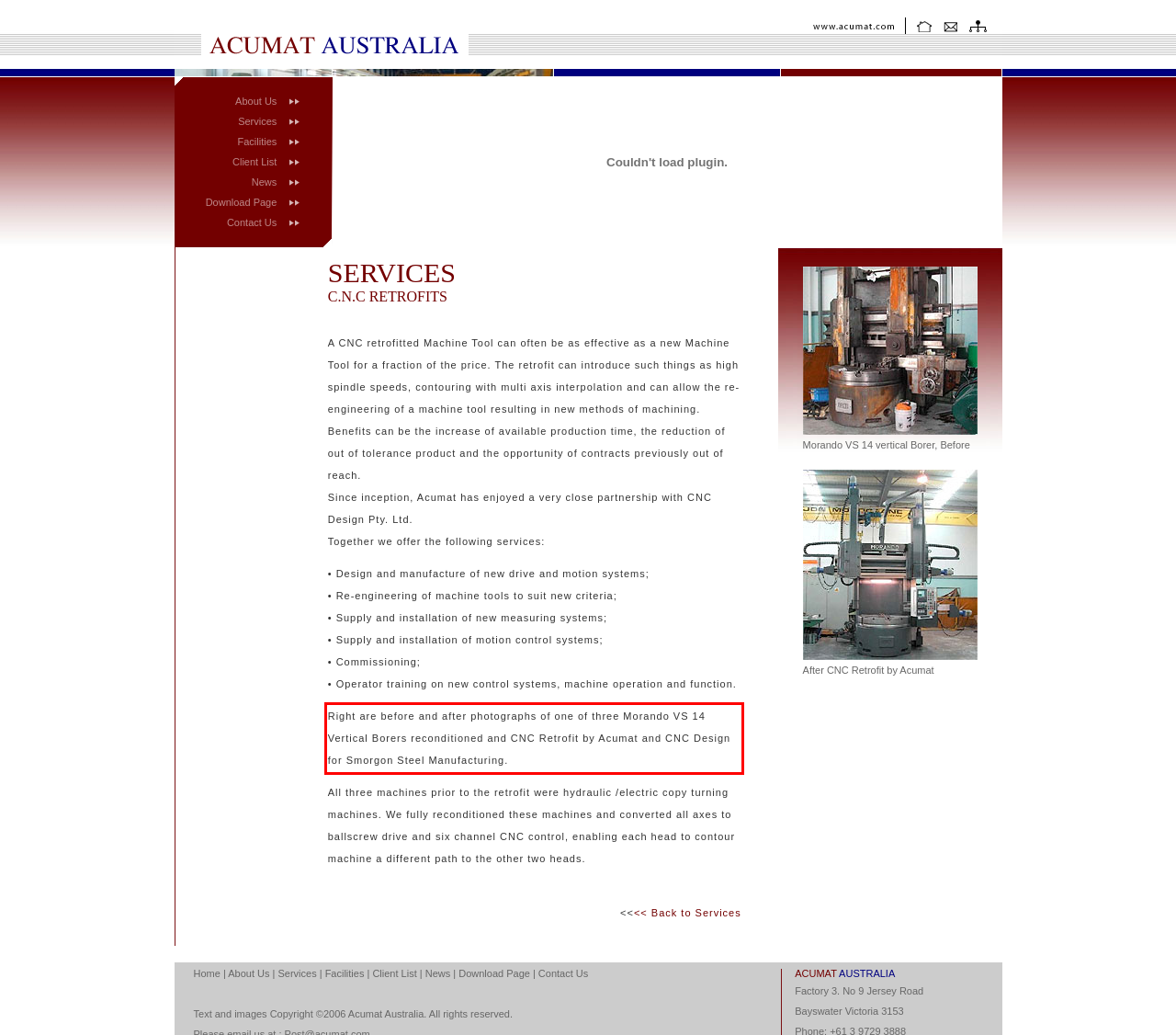Examine the webpage screenshot and use OCR to obtain the text inside the red bounding box.

Right are before and after photographs of one of three Morando VS 14 Vertical Borers reconditioned and CNC Retrofit by Acumat and CNC Design for Smorgon Steel Manufacturing.